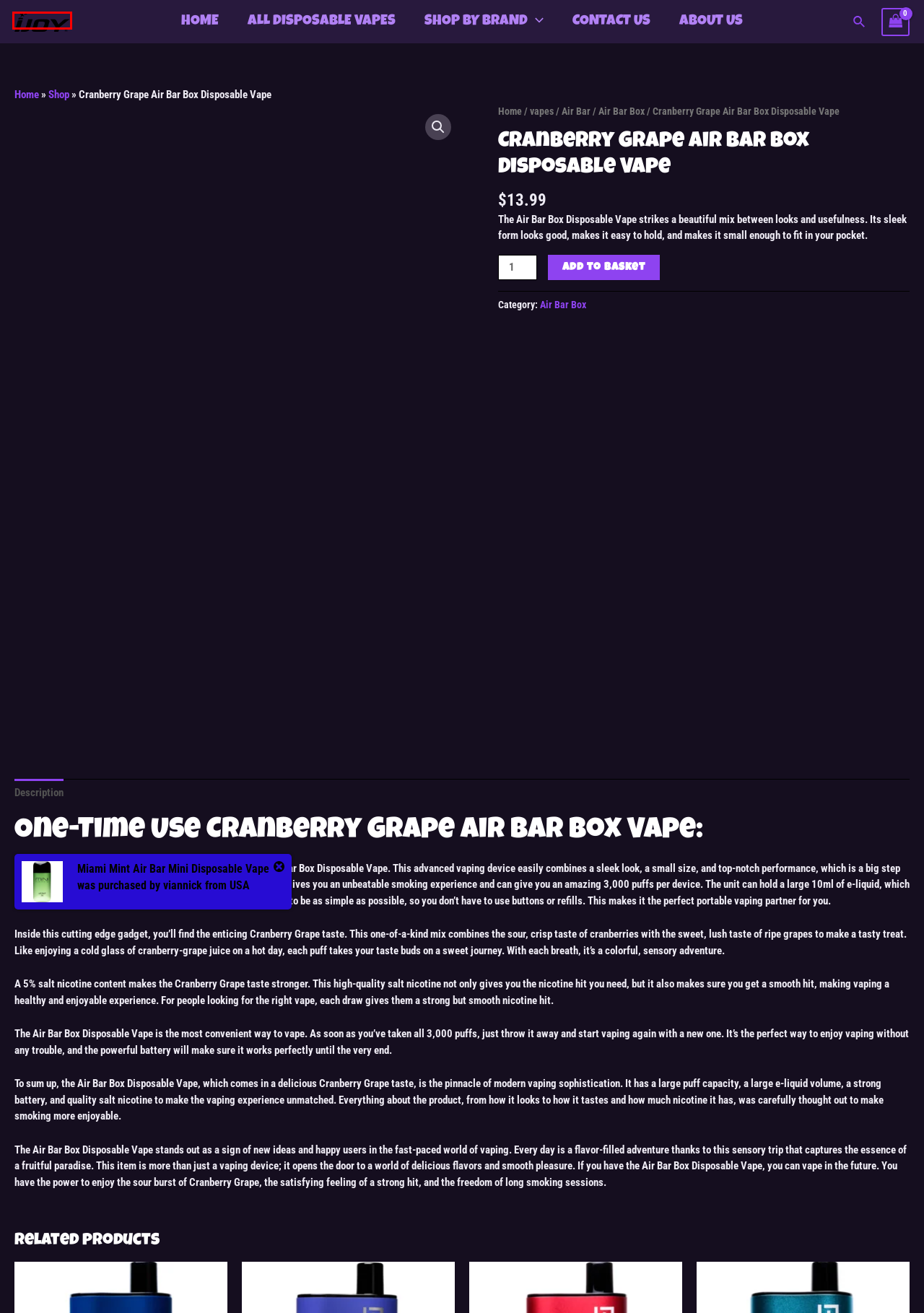You are given a screenshot of a webpage with a red rectangle bounding box around an element. Choose the best webpage description that matches the page after clicking the element in the bounding box. Here are the candidates:
A. Contact - IJOY SHOGUN
B. Air Bar Box Archives - IJOY SHOGUN
C. Air Bar Archives - IJOY SHOGUN
D. Air Bar Diamond
E. vapes Archives - IJOY SHOGUN
F. ALL DISPOSABLE VAPES - IJOY SHOGUN
G. Shop - Ijoy Vape, Air Bar Vape, Kado Bar
H. IJOY VAPE - HOME

H